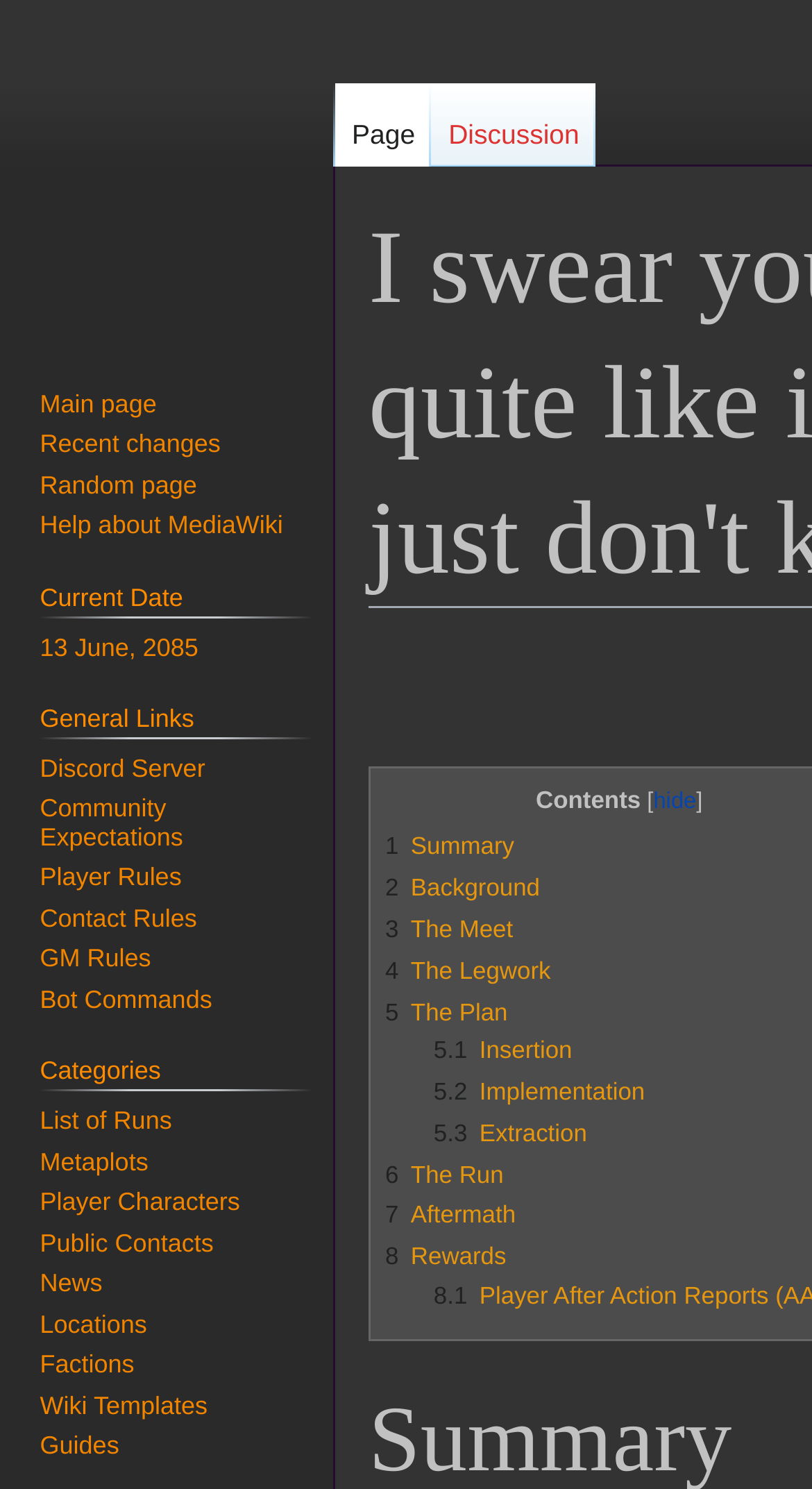Pinpoint the bounding box coordinates of the clickable area necessary to execute the following instruction: "Visit the main page". The coordinates should be given as four float numbers between 0 and 1, namely [left, top, right, bottom].

[0.0, 0.0, 0.41, 0.224]